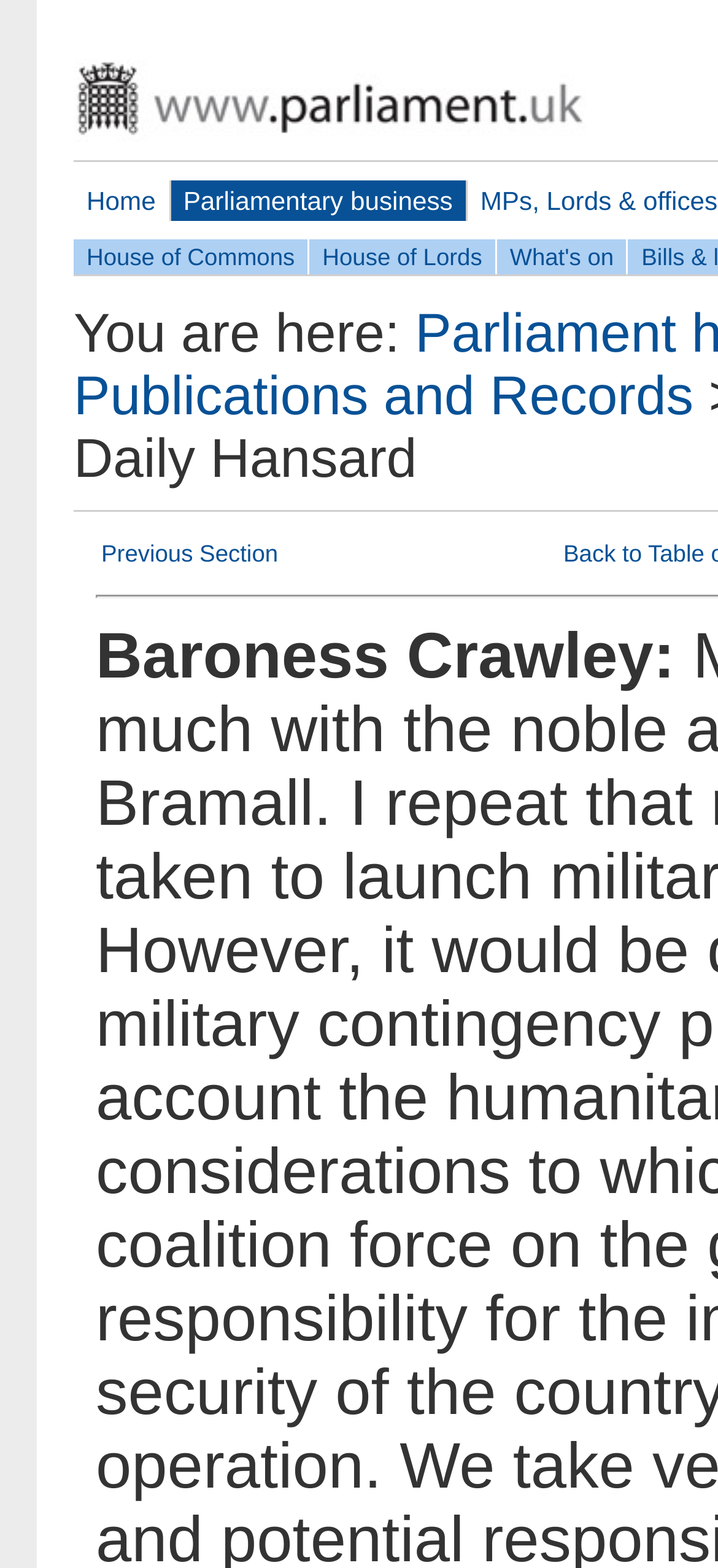Highlight the bounding box of the UI element that corresponds to this description: "Previous Section".

[0.141, 0.344, 0.387, 0.361]